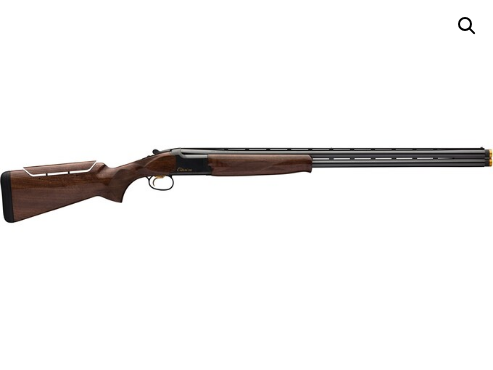What is the purpose of the adjustable stock?
Give a comprehensive and detailed explanation for the question.

According to the caption, the adjustable stock is designed to 'enhancing comfort and usability for a range of shooters', implying that its purpose is to provide a better fit and shooting experience for users of varying sizes and preferences.